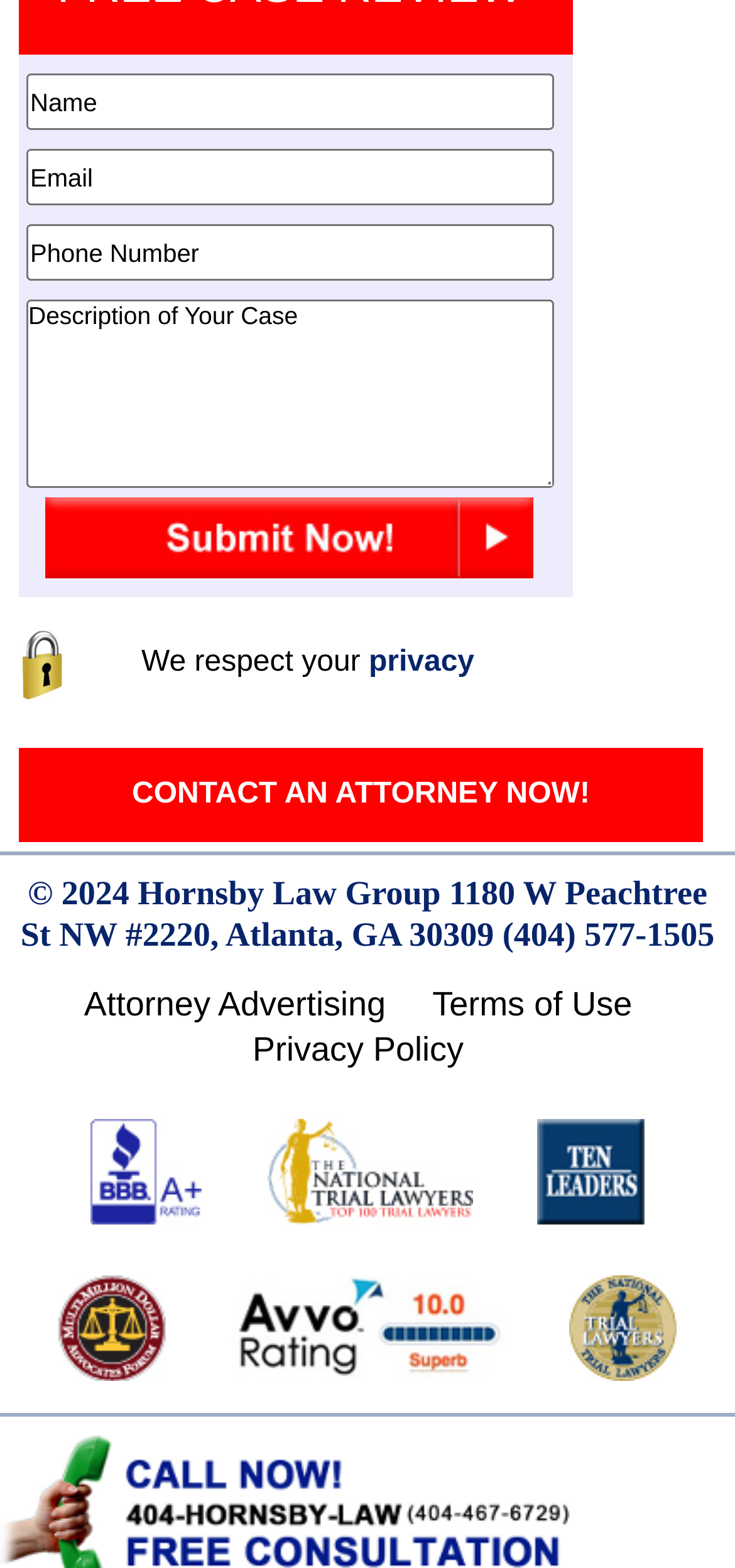Answer the question in a single word or phrase:
What is the law firm's name?

Hornsby Law Group